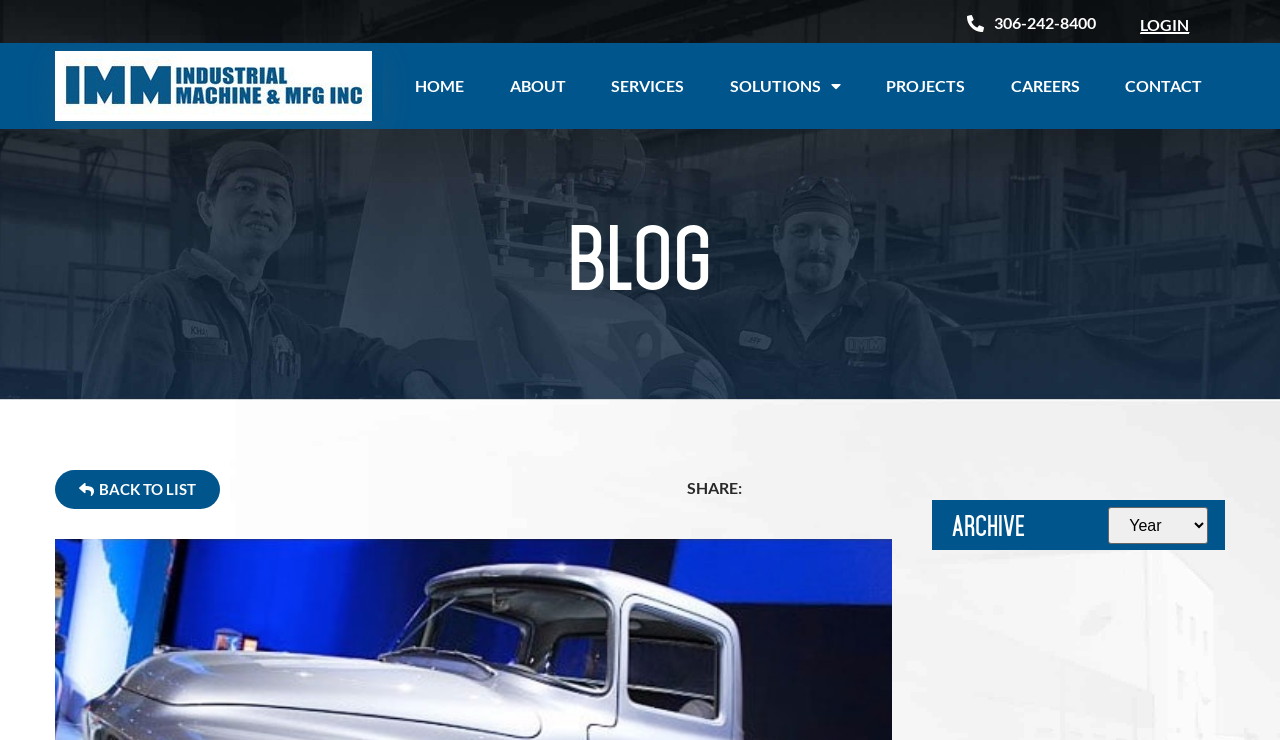Please mark the clickable region by giving the bounding box coordinates needed to complete this instruction: "View projects".

[0.675, 0.058, 0.772, 0.174]